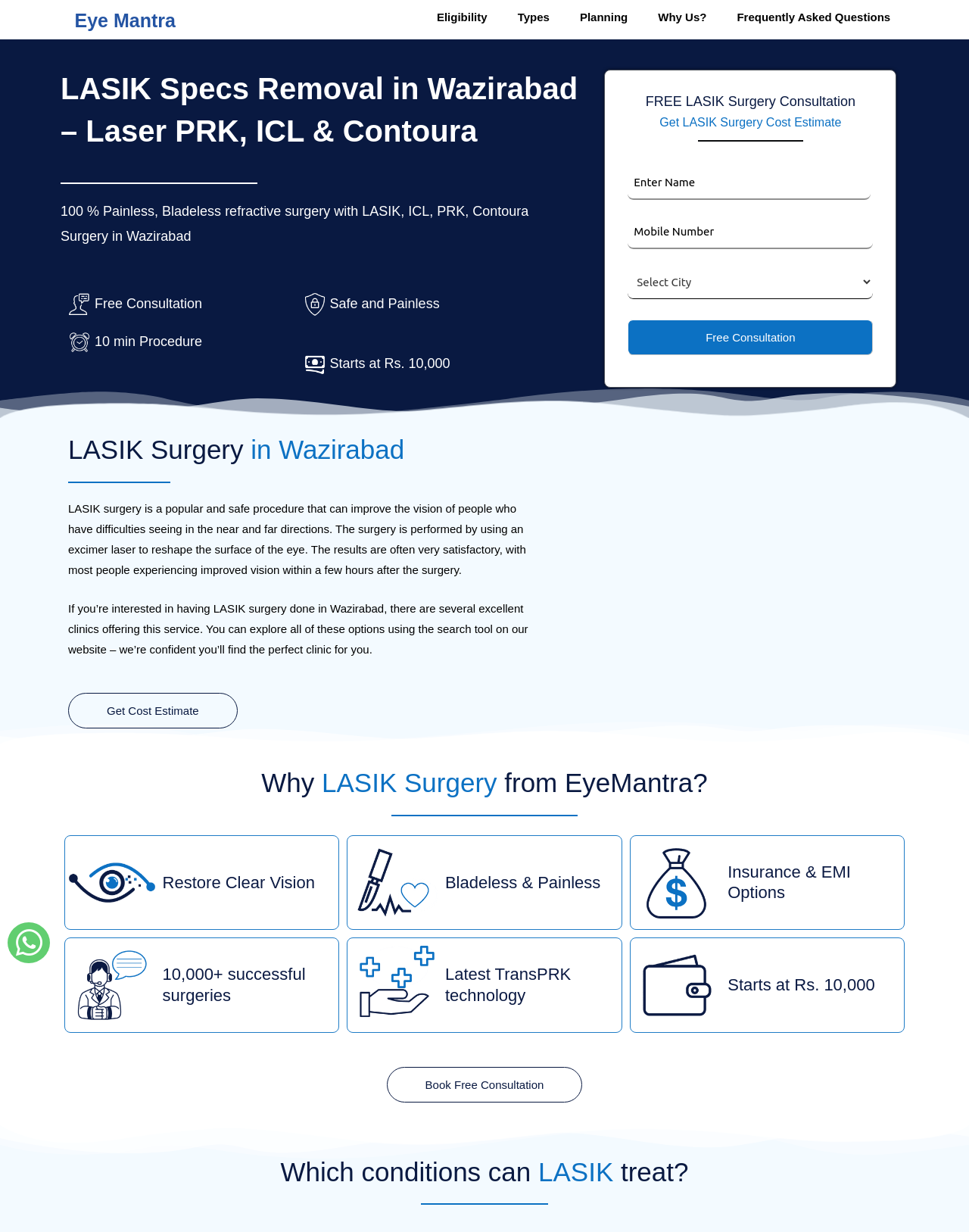Please identify the bounding box coordinates of the element I need to click to follow this instruction: "Learn more about LASIK specs removal in Wazirabad".

[0.062, 0.055, 0.596, 0.124]